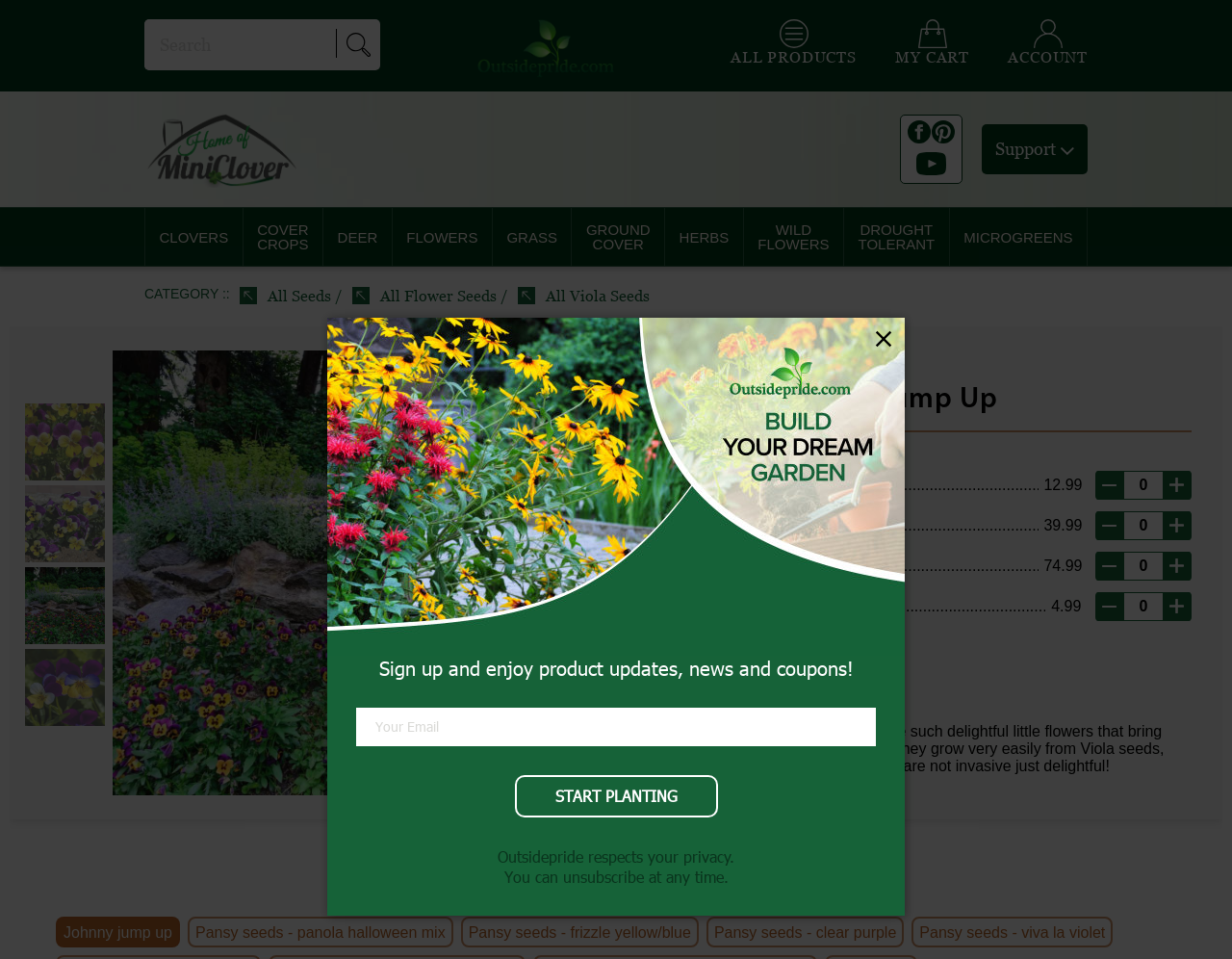Offer a detailed account of what is visible on the webpage.

This webpage is about Johnny Jump Up Viola Seeds for planting, with a focus on selling seeds for outdoor and indoor gardening. At the top left corner, there is a logo and a search bar, accompanied by a submit button. To the right of the search bar, there are three icons for social media platforms: Facebook, Pinterest, and YouTube.

Below the search bar, there is a horizontal menu bar with several menu items, including CLOVERS, COVER CROPS, DEER, FLOWERS, GRASS, GROUND COVER, HERBS, WILD FLOWERS, DROUGHT TOLERANT, and MICROGREENS. Each menu item has a dropdown menu with more specific options.

On the left side of the page, there is a category section with links to All Seeds, All Flower Seeds, and All Viola Seeds. Below this section, there are four images showcasing Johnny Jump Up Wild Flower Seeds, Johnny Jump Up Flower Garden, Johnny Jump Up Plants, and another image of Johnny Jump Up Flower Garden.

The main content of the page is a product description section, which displays the product name "Viola Seeds - Johnny Jump Up" and several options for purchasing seeds in different quantities, including 1/8 LB, 1/2 LB, 1 LB, and 5000 Seeds. Each option has a corresponding price and a quantity selector with minus and plus buttons to adjust the desired order quantity.

Overall, the webpage is designed to facilitate online shopping for Johnny Jump Up Viola Seeds, providing customers with various options for purchasing seeds and easy navigation through the website.